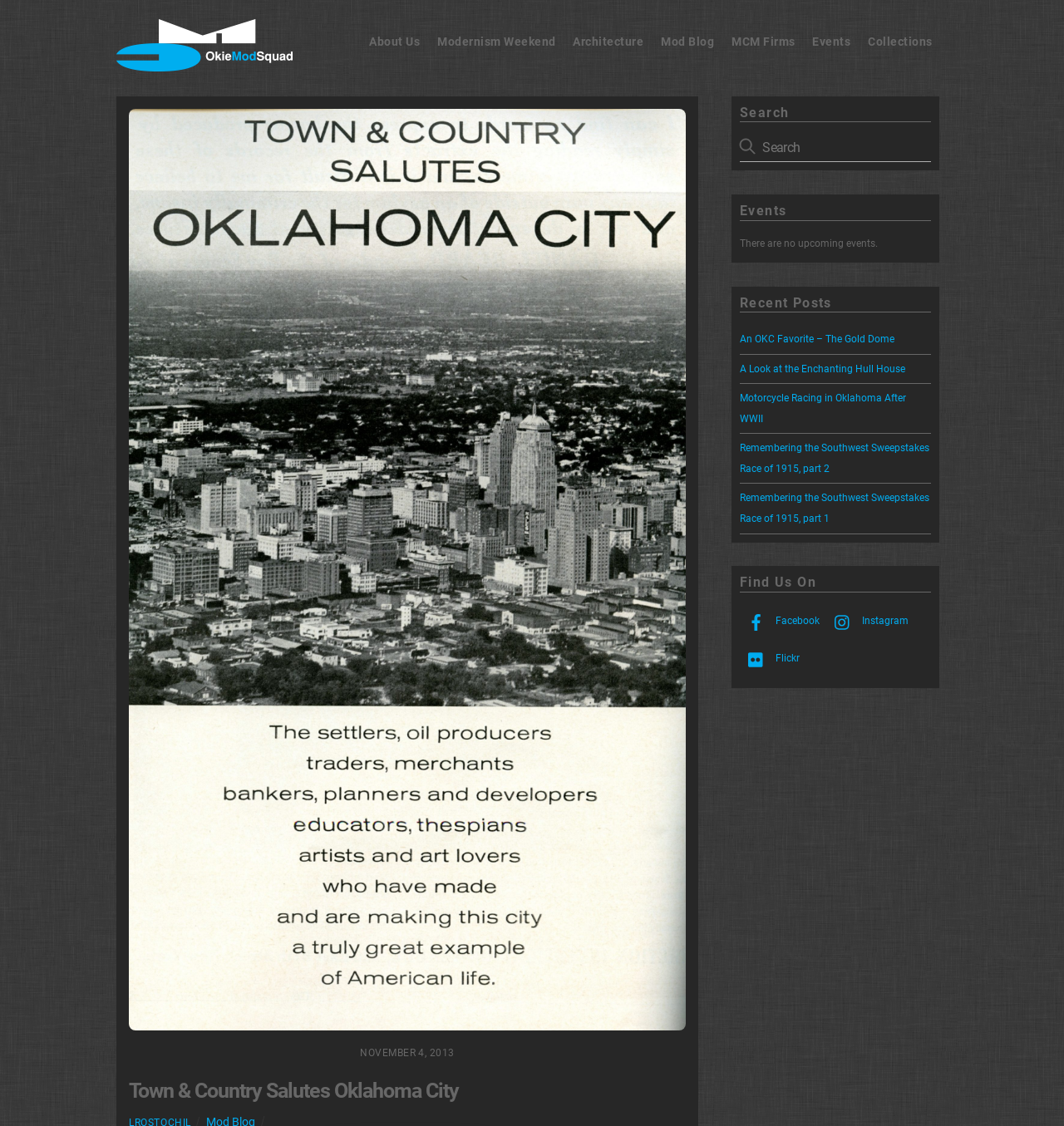Could you find the bounding box coordinates of the clickable area to complete this instruction: "Click the OKC Mod logo"?

[0.109, 0.048, 0.275, 0.07]